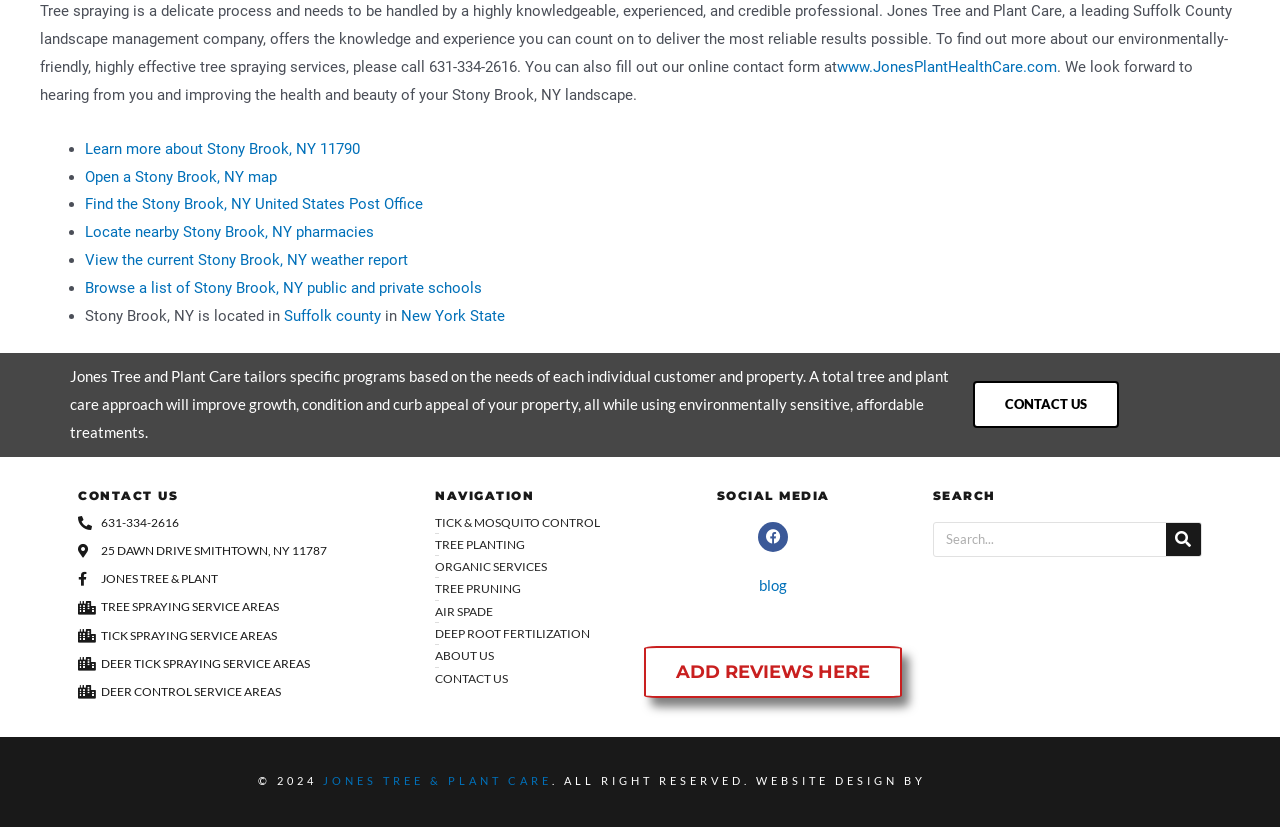What is the phone number to contact the company?
Please respond to the question with as much detail as possible.

The phone number is mentioned in the first paragraph of the webpage, which invites users to call the company to find out more about their environmentally-friendly tree spraying services. It is also mentioned in the footer section of the webpage.